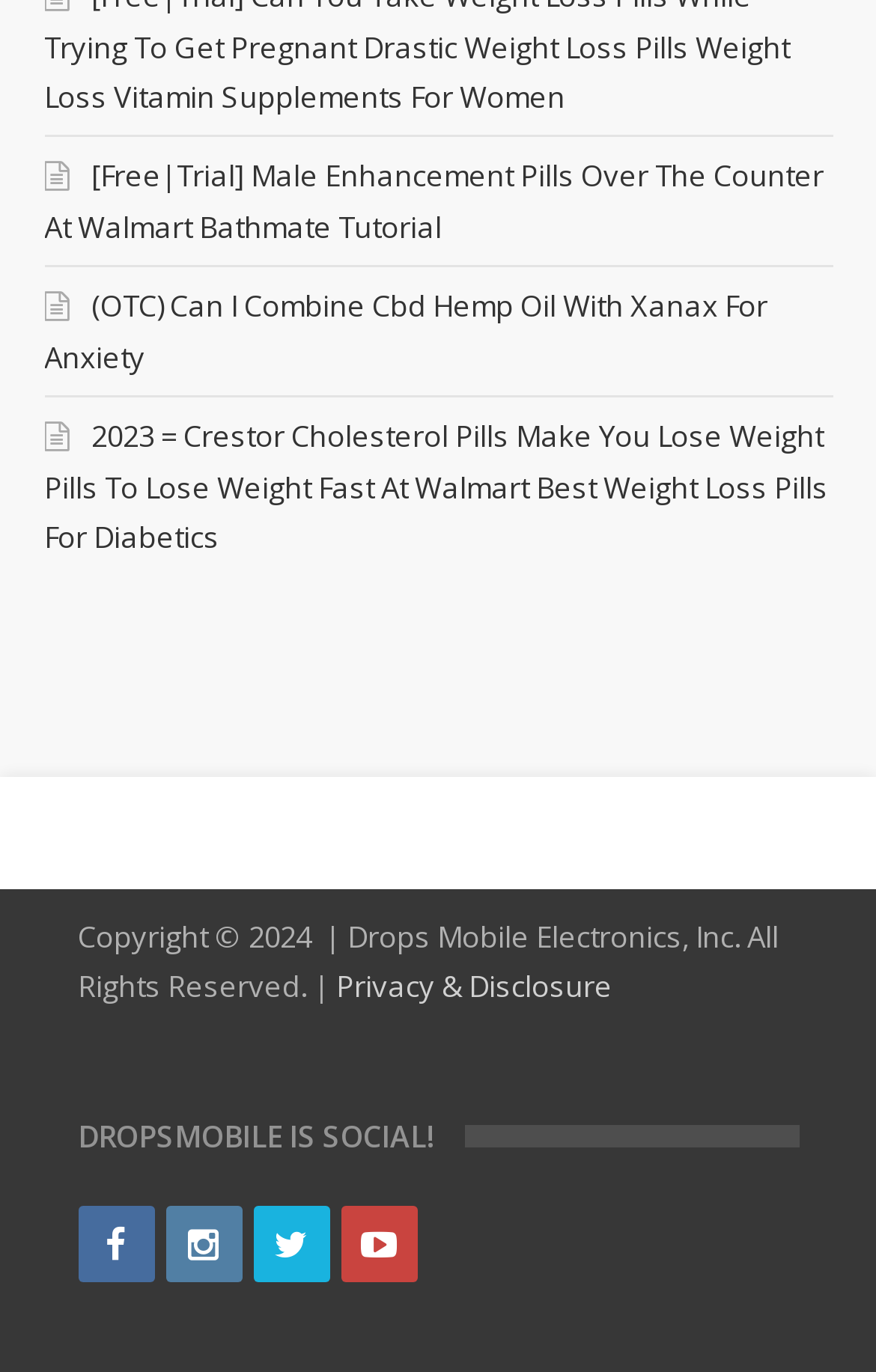Please identify the bounding box coordinates of the area I need to click to accomplish the following instruction: "Read about combining Cbd Hemp Oil With Xanax For Anxiety".

[0.05, 0.209, 0.876, 0.276]